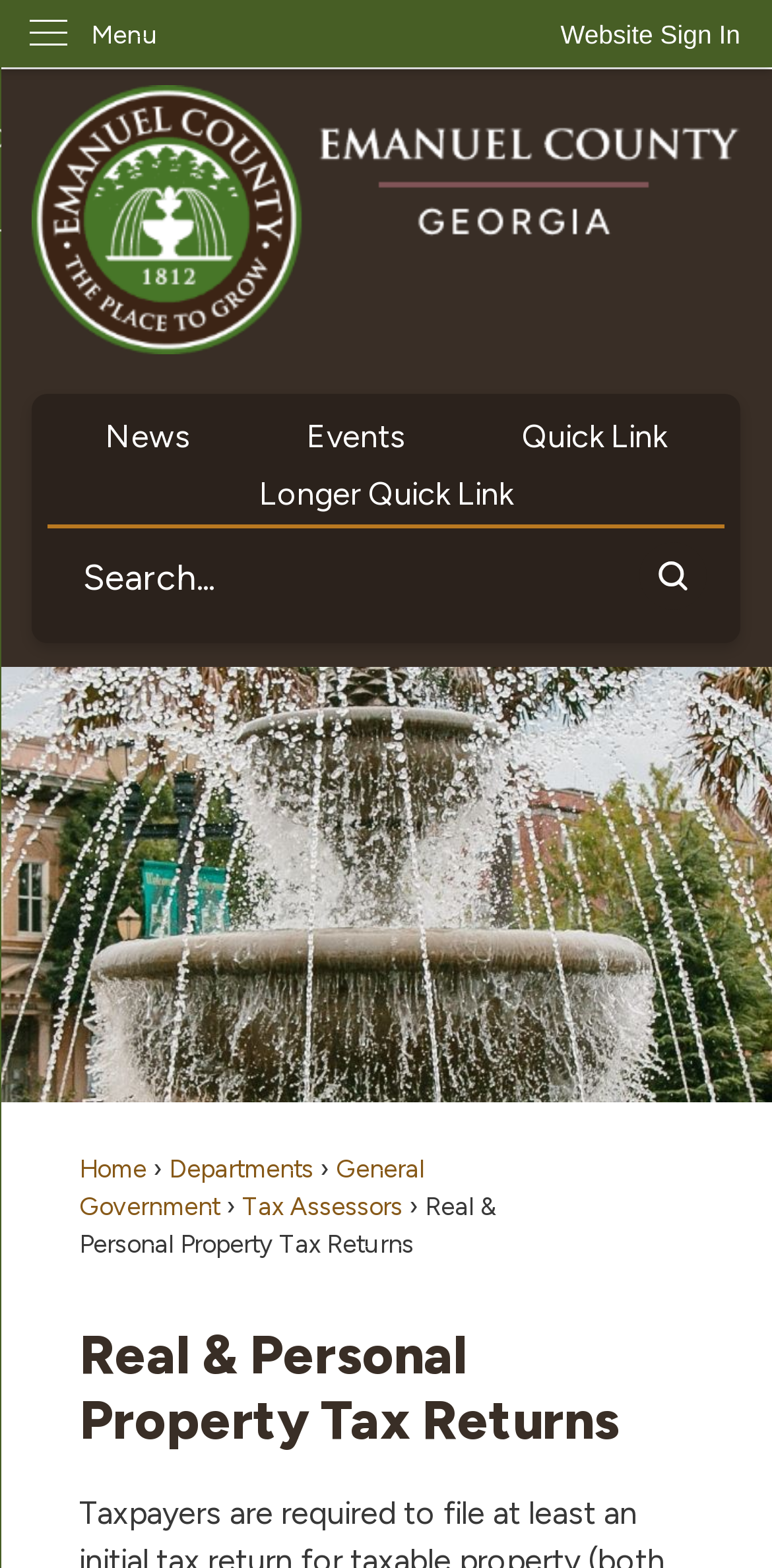Identify the bounding box coordinates of the clickable region required to complete the instruction: "View news". The coordinates should be given as four float numbers within the range of 0 and 1, i.e., [left, top, right, bottom].

[0.137, 0.267, 0.247, 0.291]